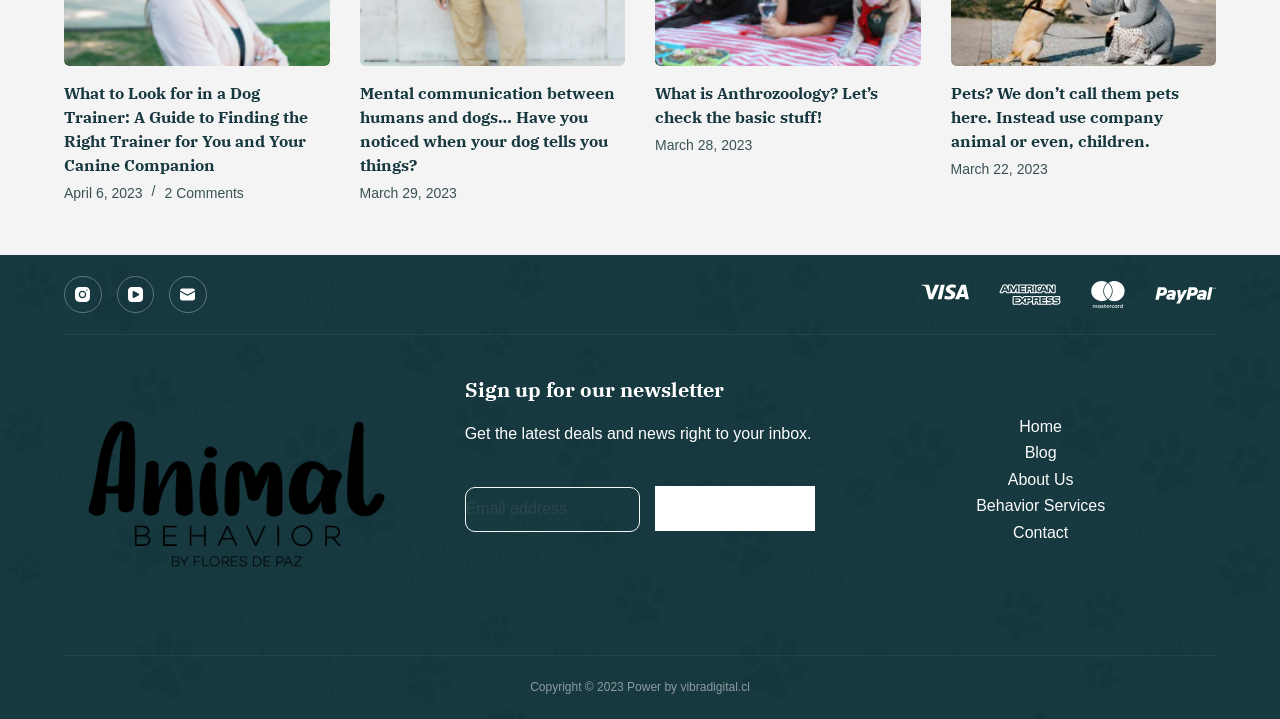Please mark the clickable region by giving the bounding box coordinates needed to complete this instruction: "Click the 'What to Look for in a Dog Trainer: A Guide to Finding the Right Trainer for You and Your Canine Companion' link".

[0.05, 0.115, 0.241, 0.243]